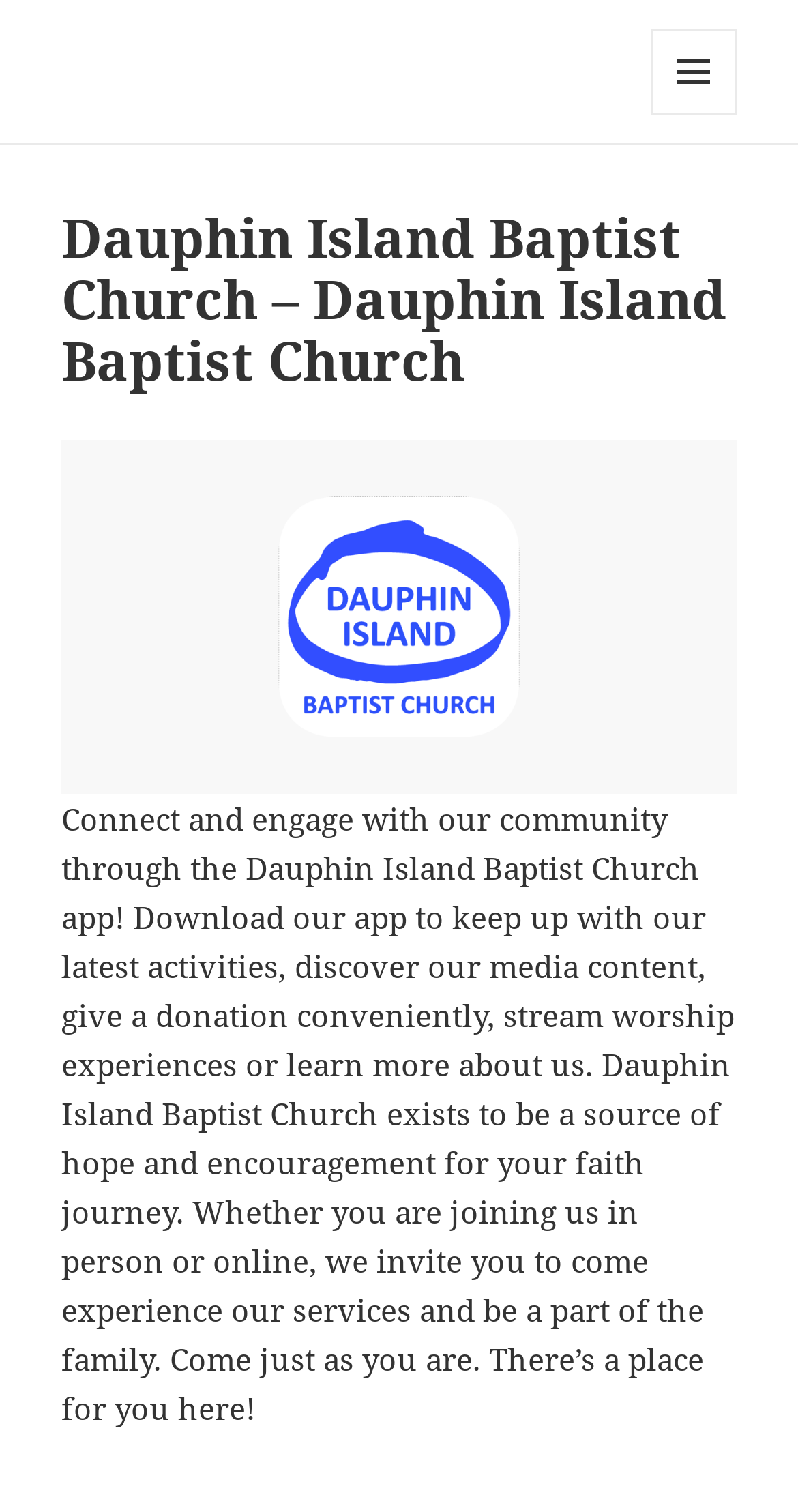Based on the element description My-HW.org, identify the bounding box of the UI element in the given webpage screenshot. The coordinates should be in the format (top-left x, top-left y, bottom-right x, bottom-right y) and must be between 0 and 1.

[0.077, 0.019, 0.39, 0.06]